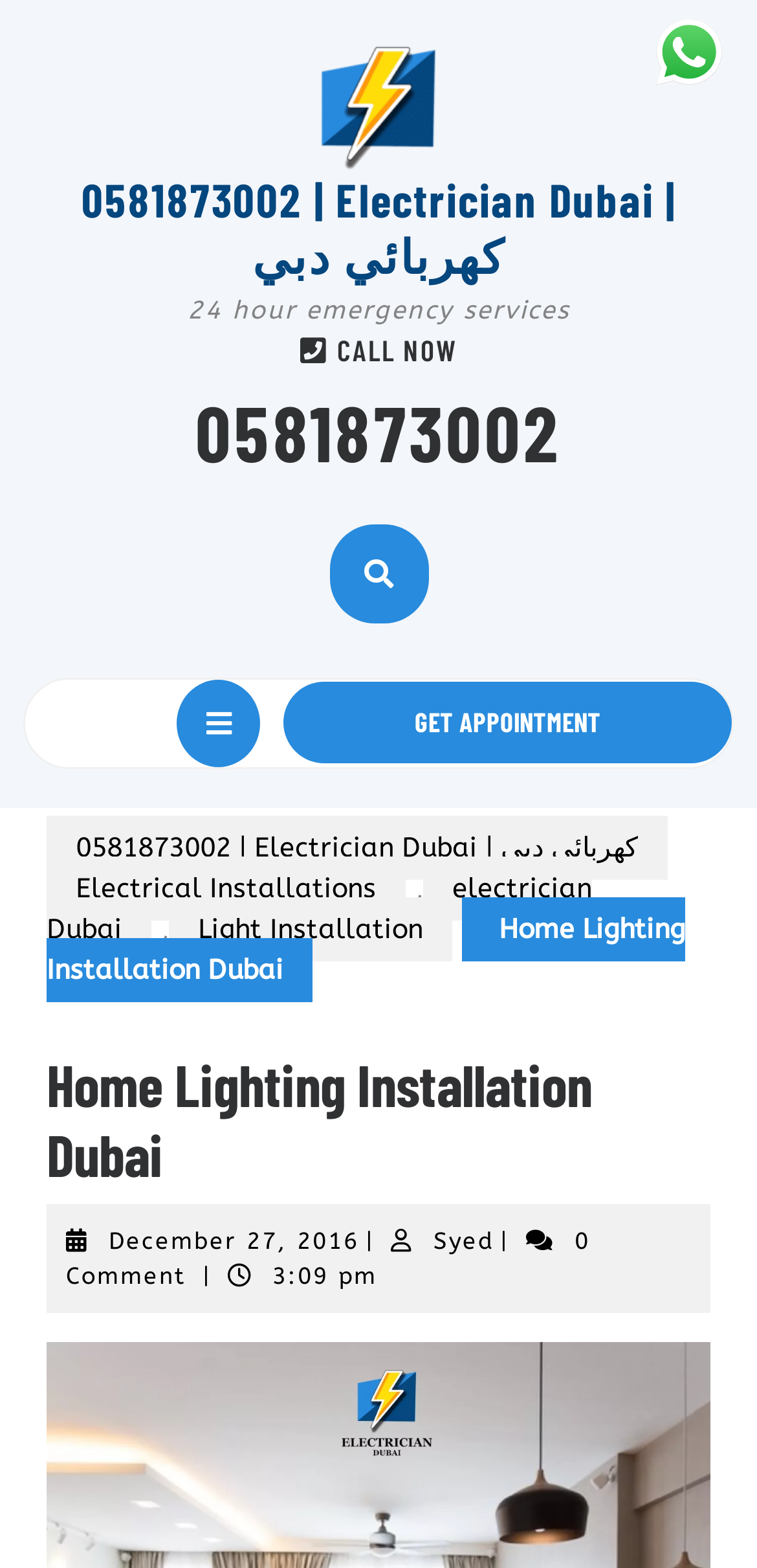Give a concise answer of one word or phrase to the question: 
What is the phone number for emergency services?

0581873002